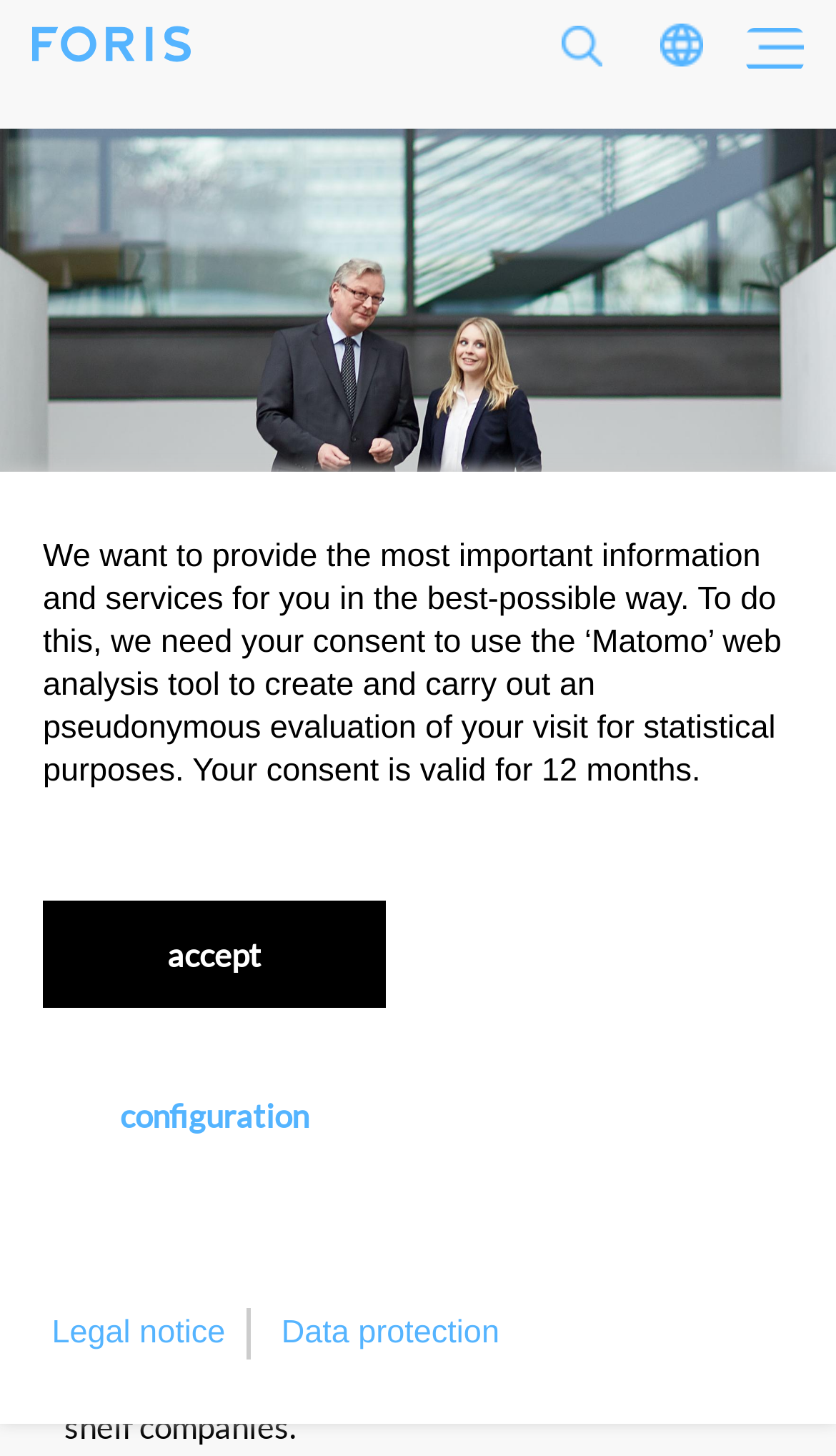Respond with a single word or phrase:
What is the main topic of the webpage?

Careers